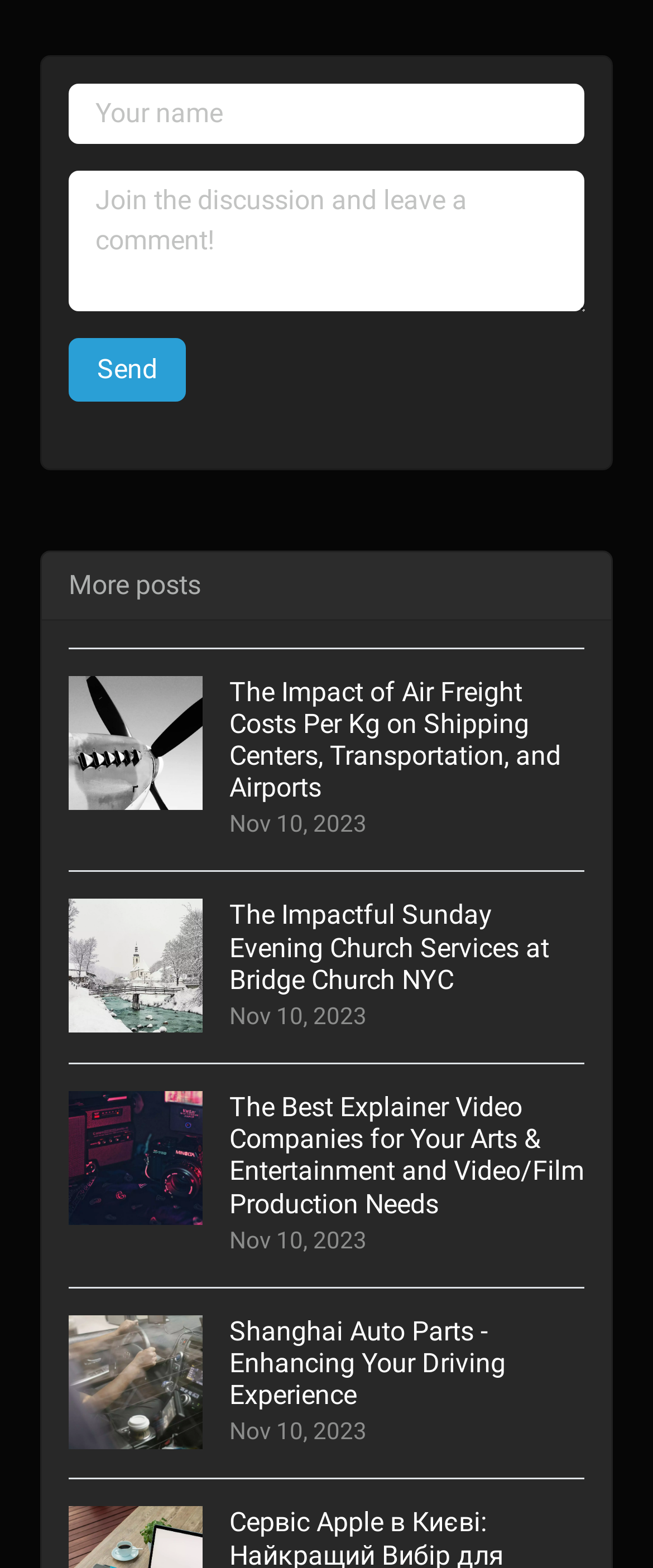Predict the bounding box for the UI component with the following description: "name="commentUsername" placeholder="Your name"".

[0.105, 0.053, 0.895, 0.091]